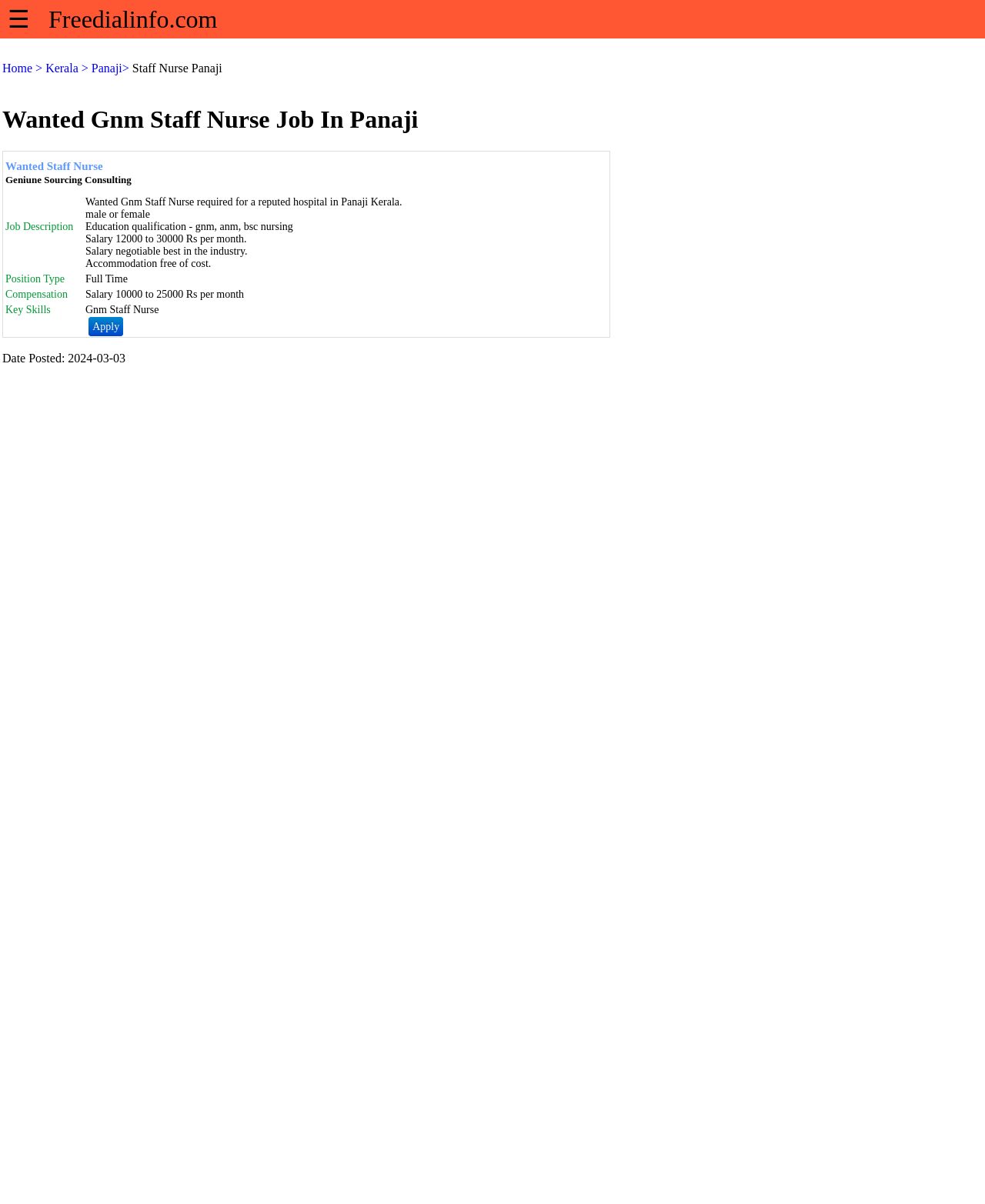Locate the UI element that matches the description ☰ Freedialinfo.com in the webpage screenshot. Return the bounding box coordinates in the format (top-left x, top-left y, bottom-right x, bottom-right y), with values ranging from 0 to 1.

[0.0, 0.004, 0.221, 0.028]